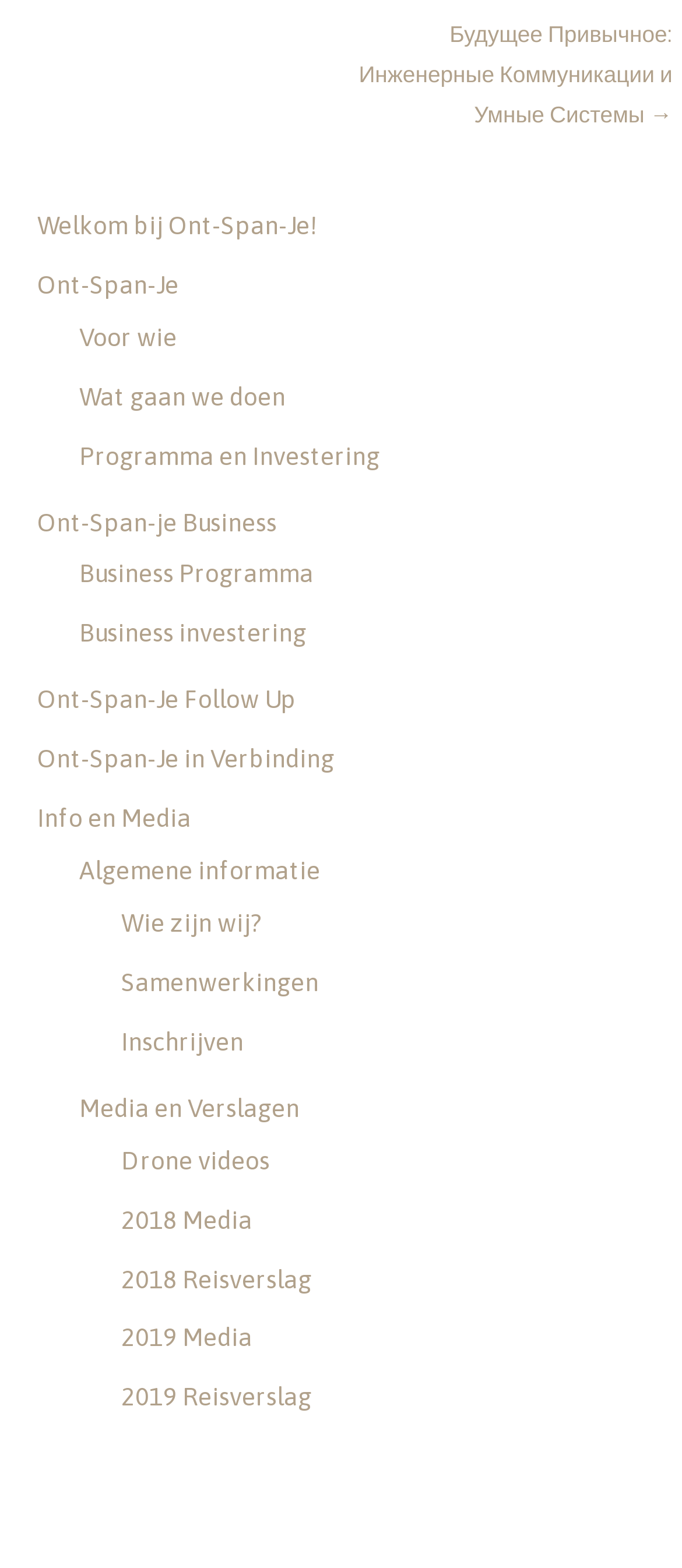Locate the bounding box coordinates of the element's region that should be clicked to carry out the following instruction: "Go to Ont-Span-Je!". The coordinates need to be four float numbers between 0 and 1, i.e., [left, top, right, bottom].

[0.055, 0.135, 0.465, 0.153]